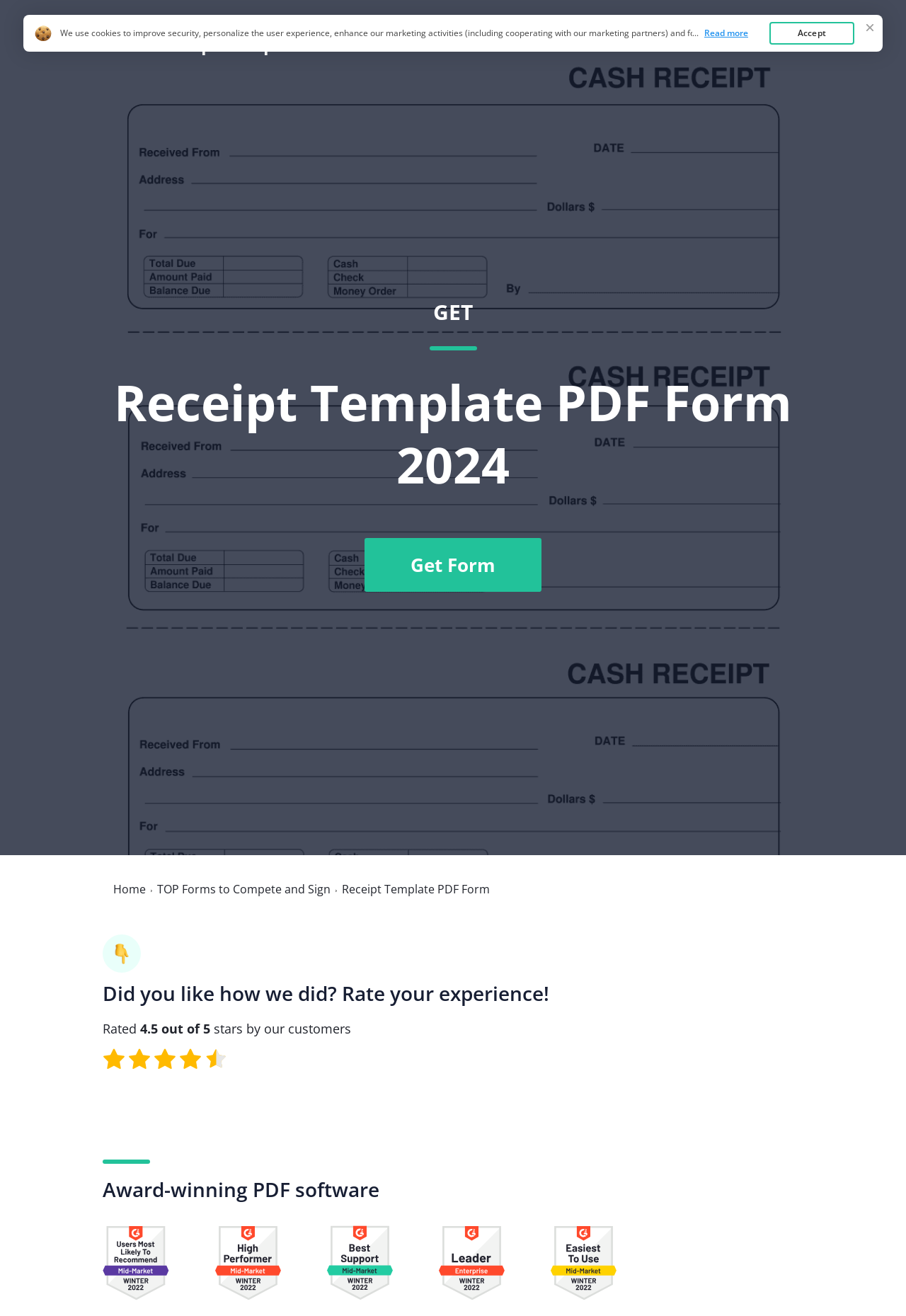How many stars do customers rate this software?
Refer to the image and respond with a one-word or short-phrase answer.

4.5 out of 5